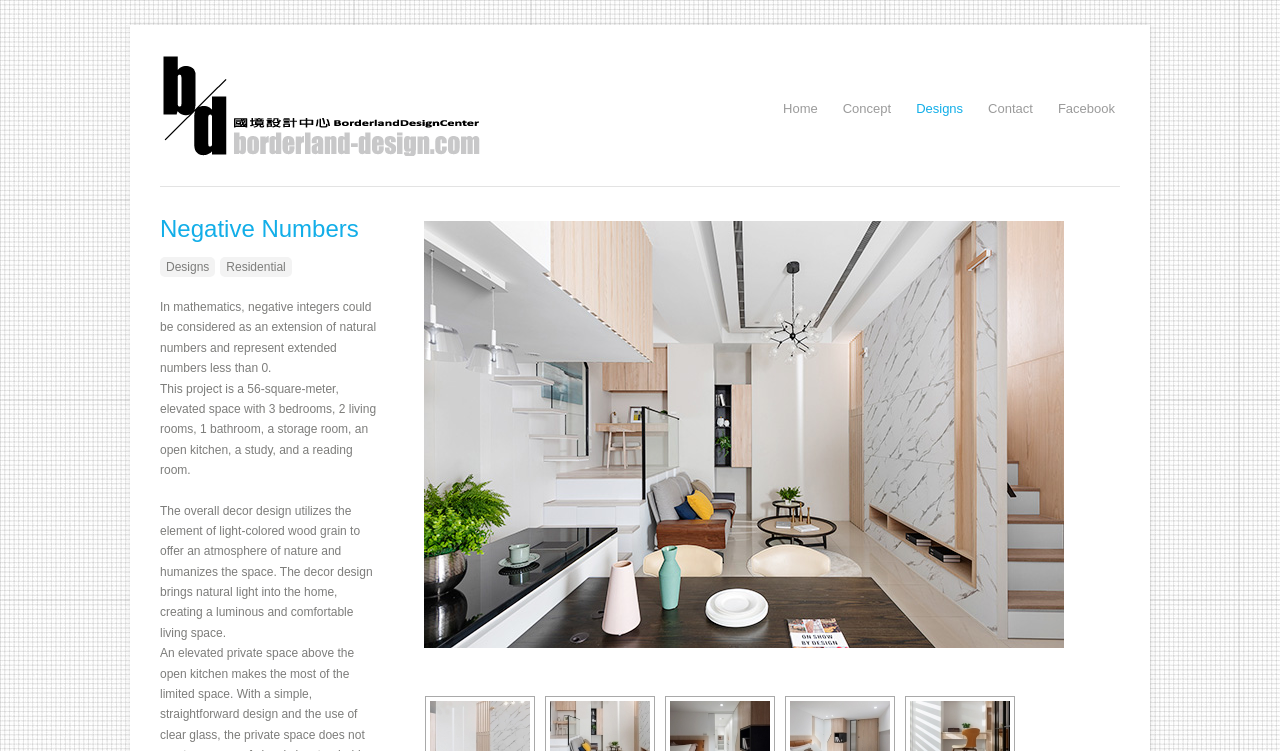What is the size of the design project?
From the screenshot, supply a one-word or short-phrase answer.

56 square meters